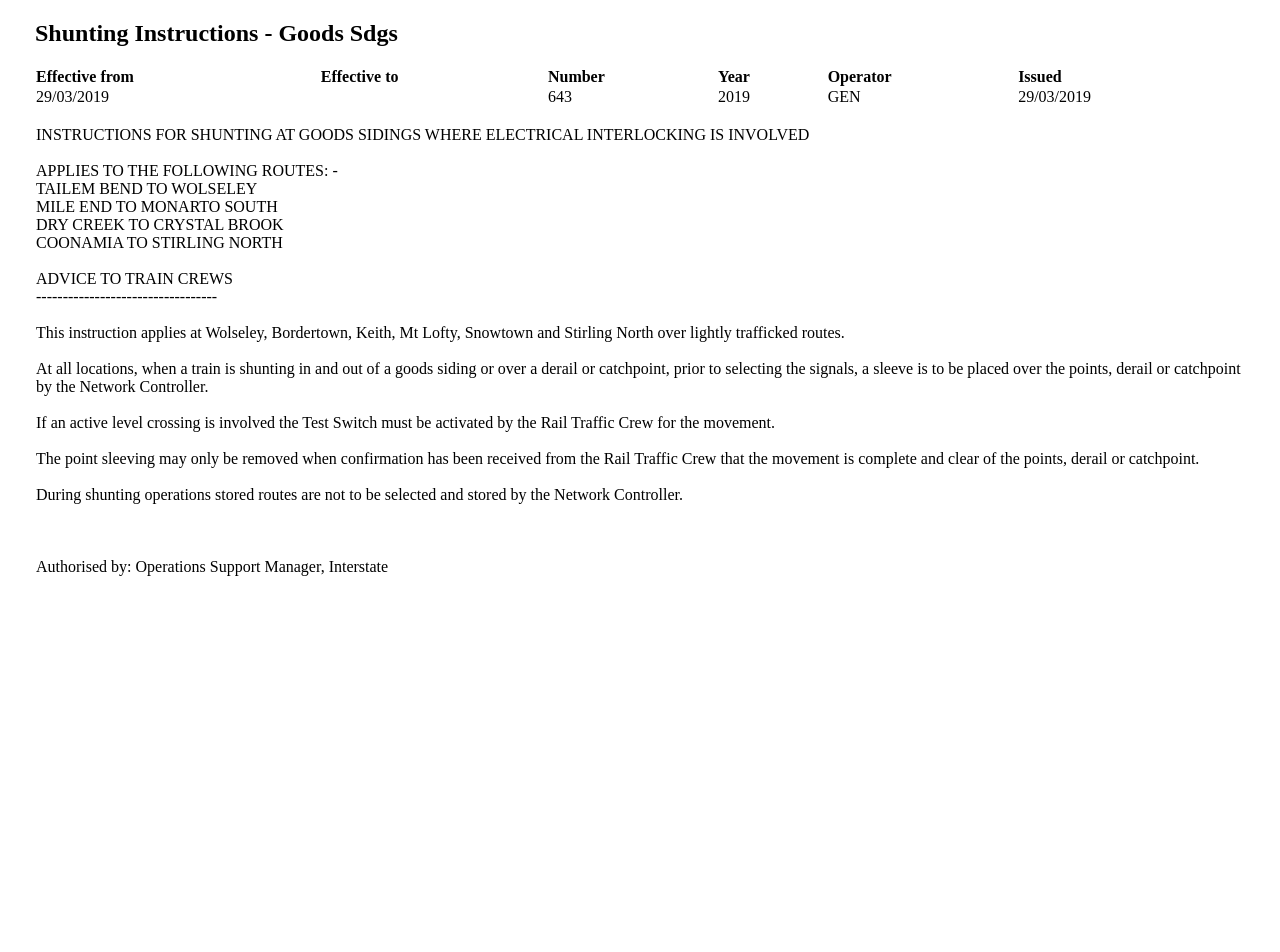Use a single word or phrase to answer the question:
What should not be selected and stored during shunting operations?

Stored routes